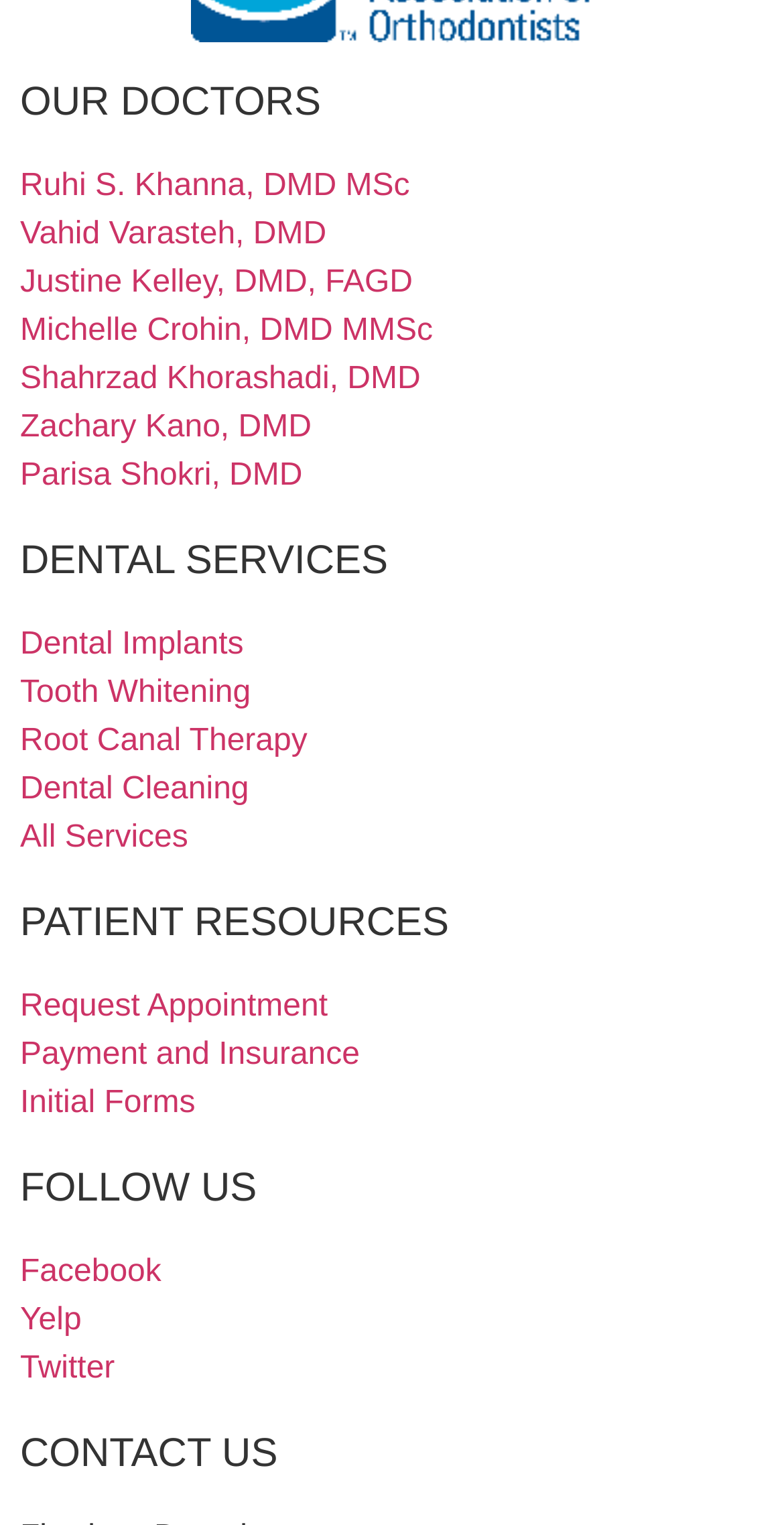Please provide the bounding box coordinates in the format (top-left x, top-left y, bottom-right x, bottom-right y). Remember, all values are floating point numbers between 0 and 1. What is the bounding box coordinate of the region described as: http://hdl.handle.net/10388/etd-12092009-160227

None